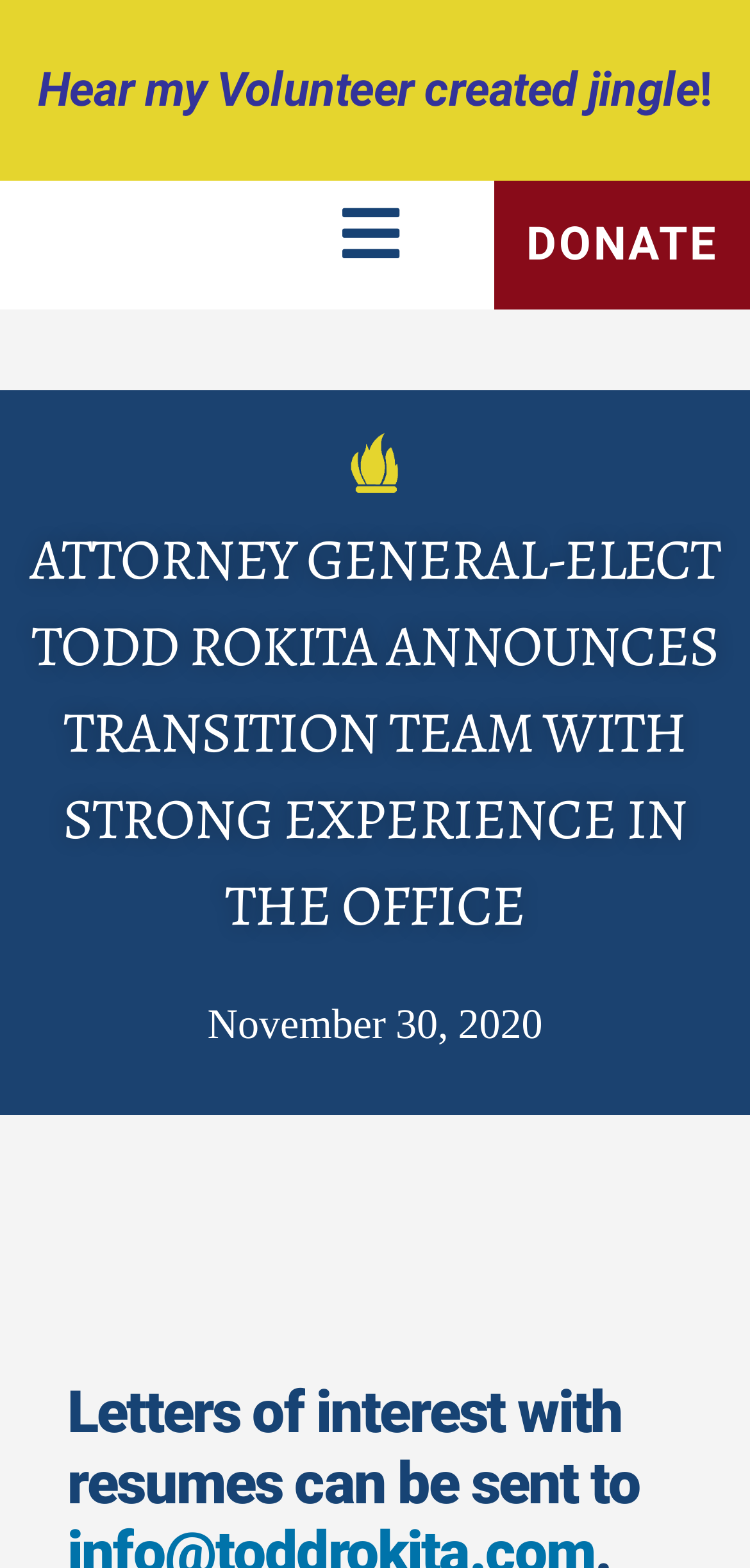Write a detailed summary of the webpage, including text, images, and layout.

The webpage appears to be related to Todd Rokita, Indiana's Attorney General. At the top, there is a heading that announces Todd Rokita's transition team with strong experience in the office. Below this heading, there is a smaller heading that says "Hear my Volunteer created jingle!" with a link to hear the jingle. To the right of this heading, there is a link with no text.

On the right side of the page, there is a prominent heading that says "DONATE" with a link to donate. Below the "DONATE" heading, there is a repetition of the main heading that announces Todd Rokita's transition team.

Further down the page, there is a link to a specific date, "November 30, 2020", which is accompanied by a time element. Overall, the page has a few headings, links, and a time element, but no images are visible.